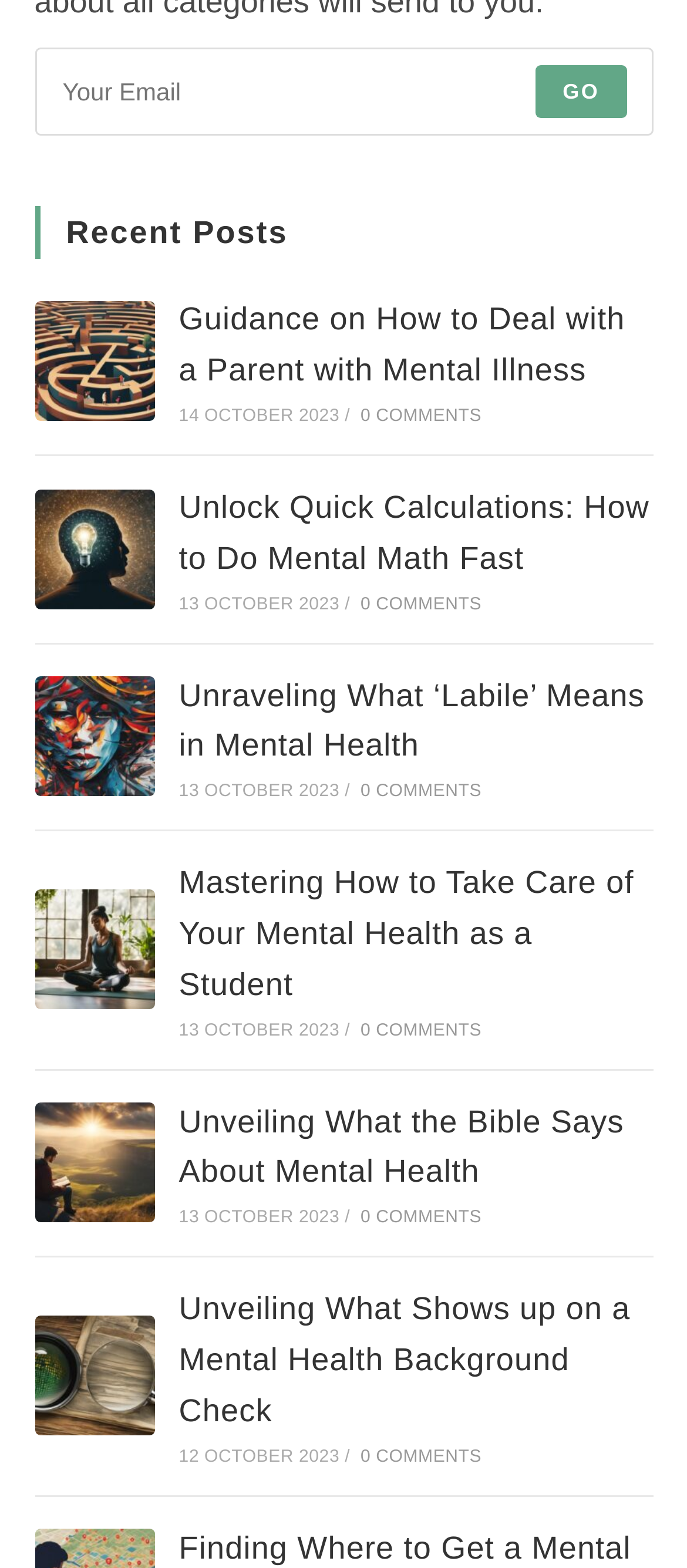Given the description "Go", determine the bounding box of the corresponding UI element.

[0.781, 0.041, 0.912, 0.075]